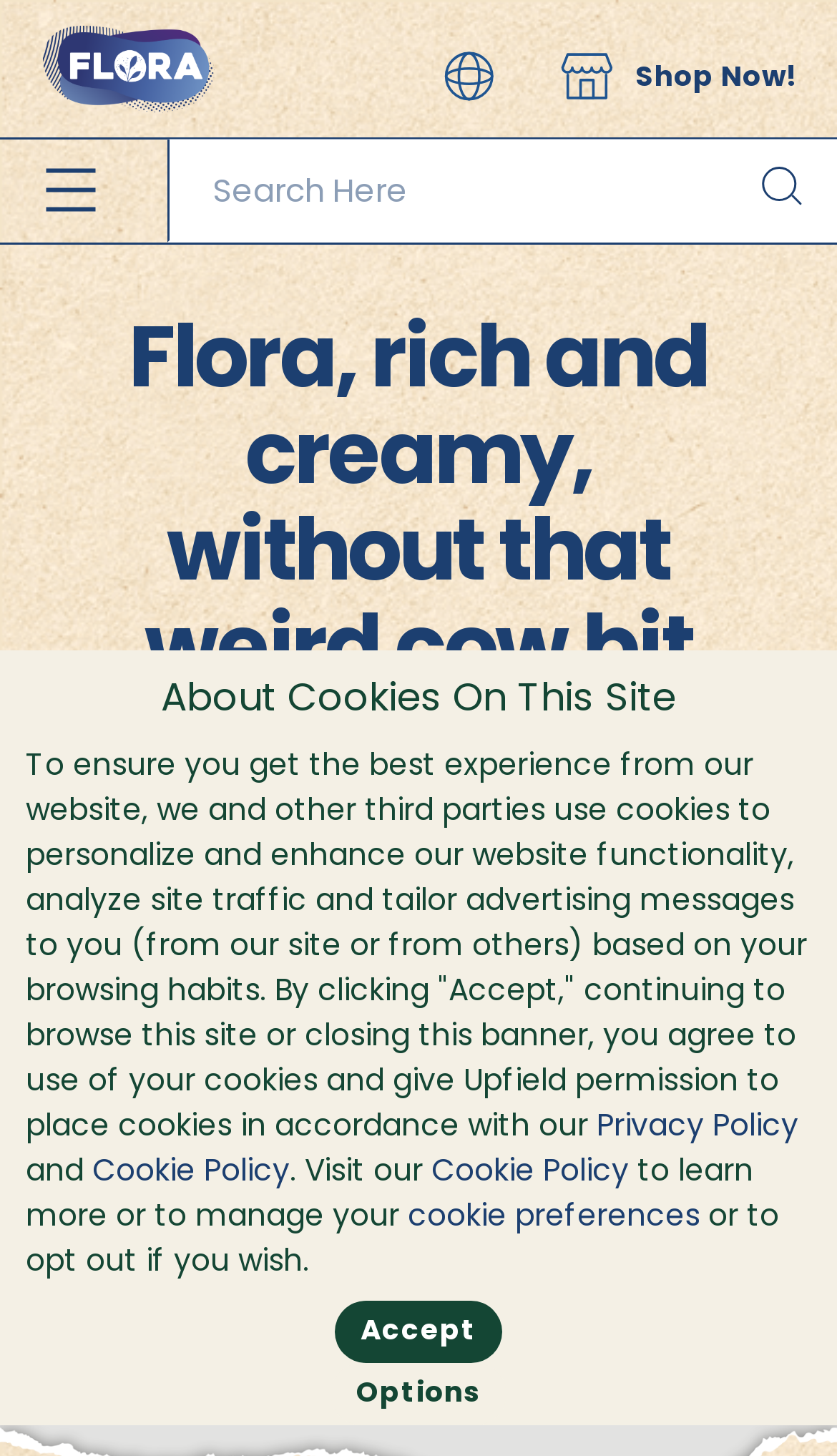Please identify the bounding box coordinates of the element that needs to be clicked to execute the following command: "Watch on YouTube". Provide the bounding box using four float numbers between 0 and 1, formatted as [left, top, right, bottom].

None